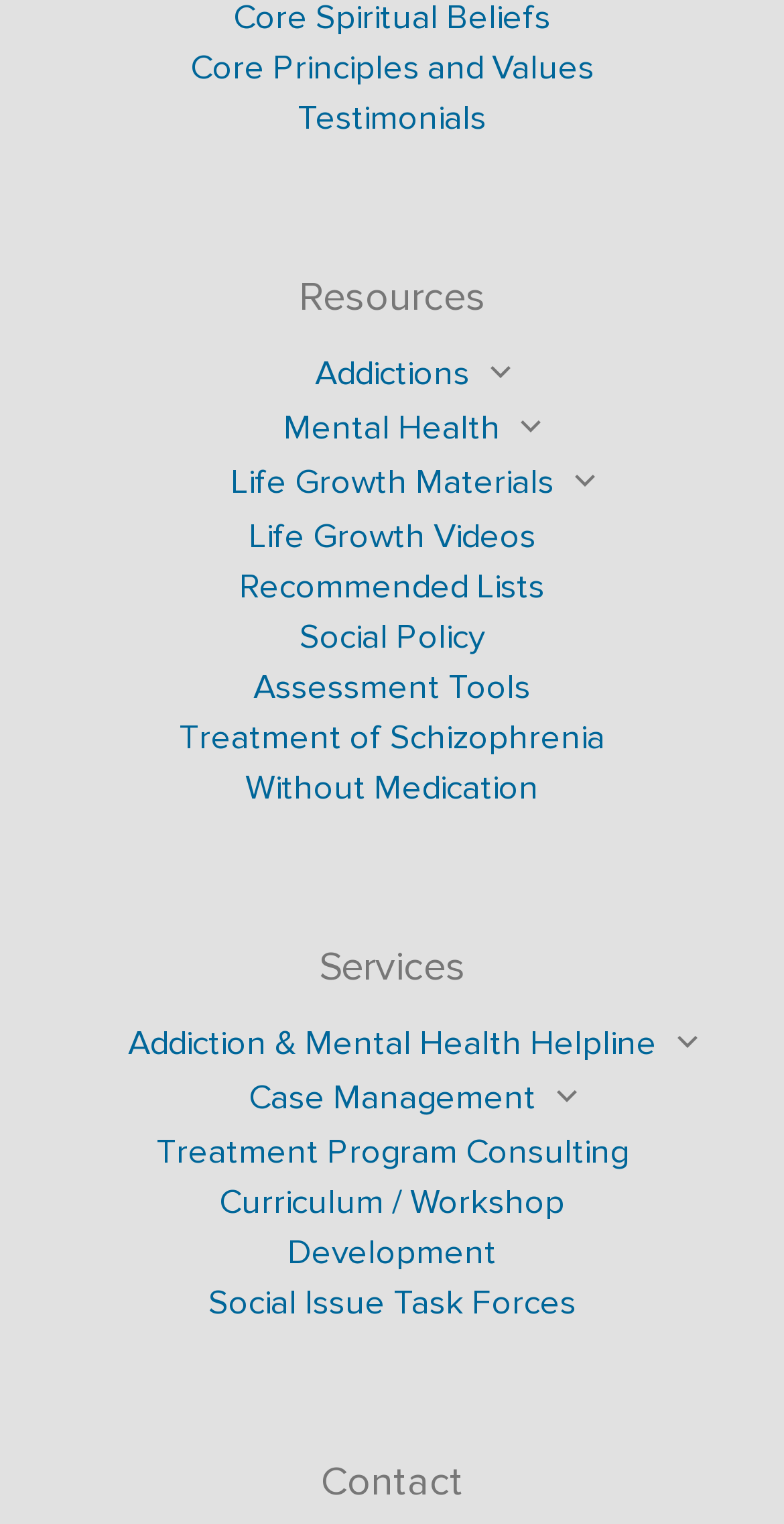Please pinpoint the bounding box coordinates for the region I should click to adhere to this instruction: "Learn about 'Addictions 101'".

[0.371, 0.348, 0.629, 0.376]